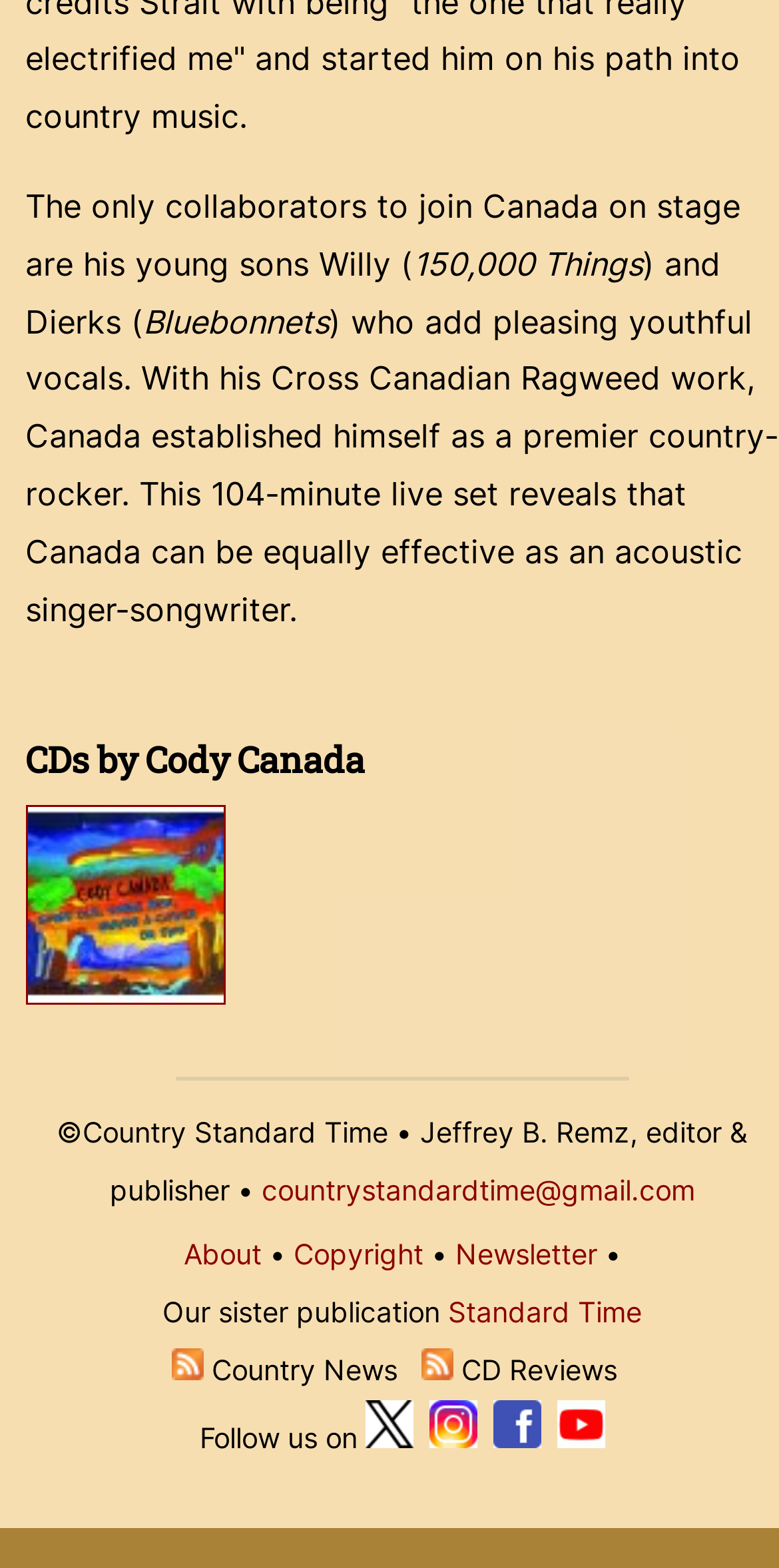Respond to the question below with a single word or phrase:
What is Cody Canada's profession?

Country-rocker